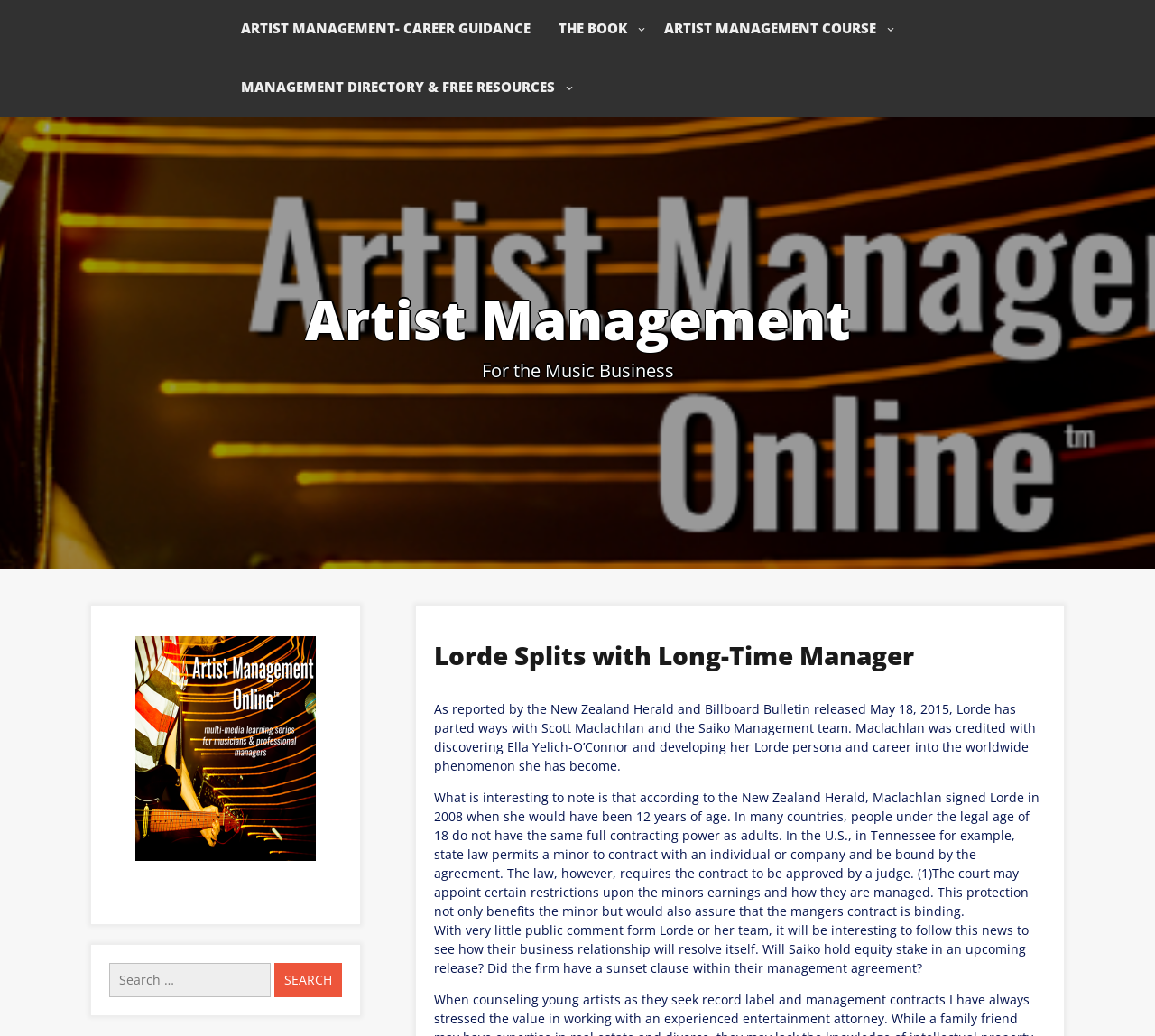Give a detailed account of the webpage.

The webpage is about Lorde splitting with her long-time manager, with a focus on the music business. At the top, there are four links: "ARTIST MANAGEMENT- CAREER GUIDANCE", "THE BOOK", "ARTIST MANAGEMENT COURSE", and "MANAGEMENT DIRECTORY & FREE RESOURCES". Below these links, there is a prominent link to "Artist Management" and a static text "For the Music Business".

The main content of the webpage is a news article about Lorde parting ways with her manager, Scott Maclachlan, and the Saiko Management team. The article is divided into three paragraphs, with a heading "Lorde Splits with Long-Time Manager" at the top. The first paragraph reports on the news, citing the New Zealand Herald and Billboard Bulletin. The second paragraph provides additional context about Lorde's contract with Maclachlan, noting that she was only 12 years old when she signed with him. The third paragraph speculates about the future of Lorde's business relationship with Saiko Management.

On the right side of the webpage, there is a complementary section with a link to "Artist Management Course" accompanied by an image. Below this, there is a search bar with a button labeled "Search".